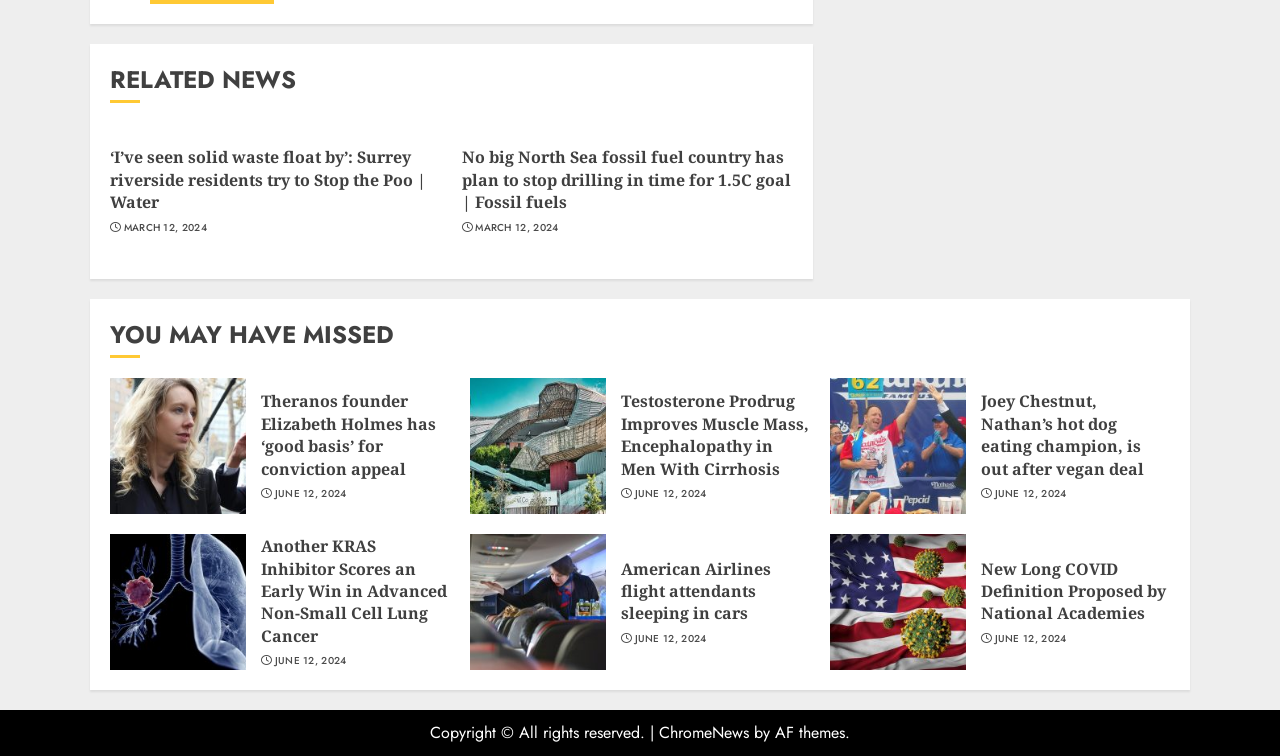Please mark the clickable region by giving the bounding box coordinates needed to complete this instruction: "Check 'Theranos founder Elizabeth Holmes has ‘good basis’ for conviction appeal'".

[0.204, 0.516, 0.341, 0.636]